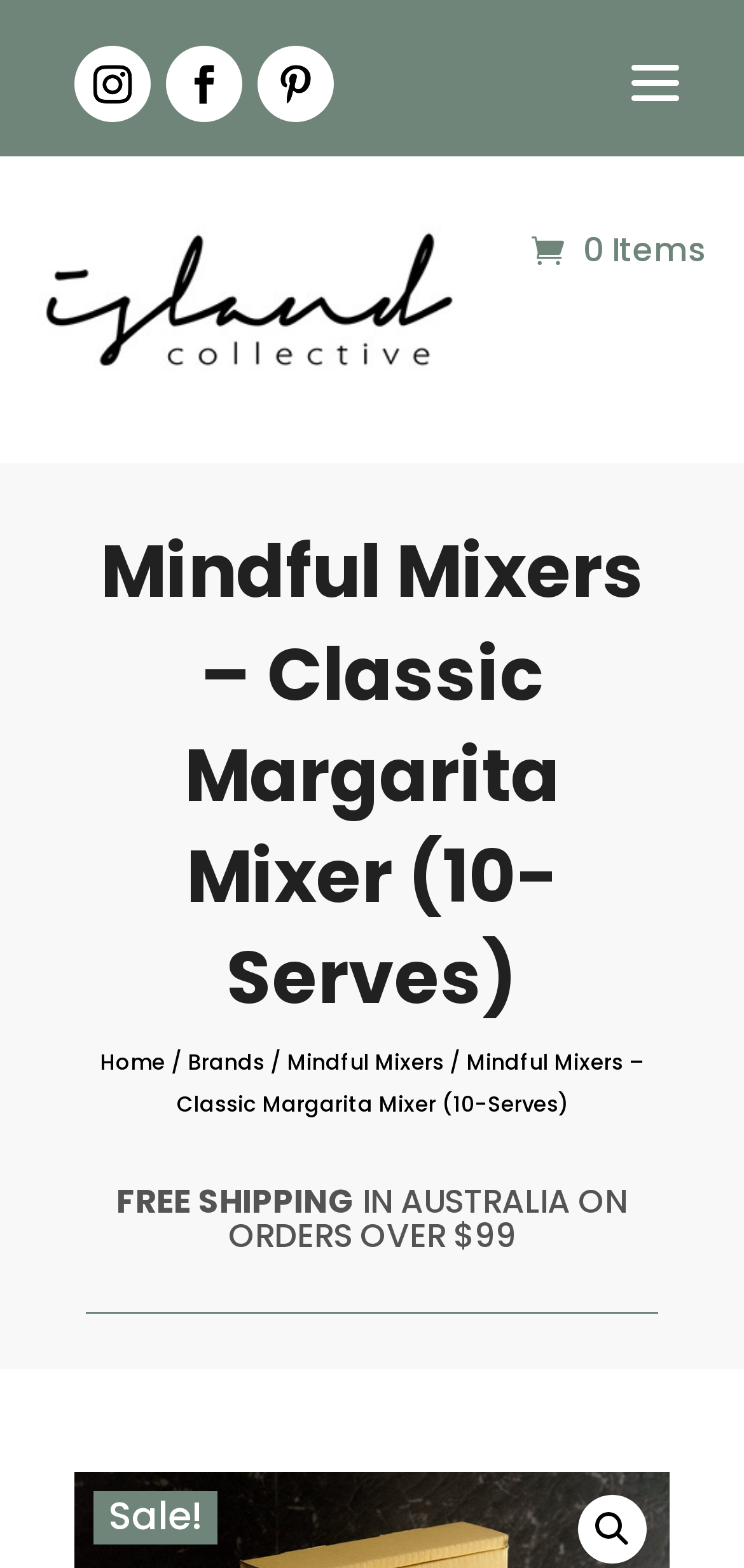Please give a concise answer to this question using a single word or phrase: 
What is the minimum order amount for free shipping?

$99